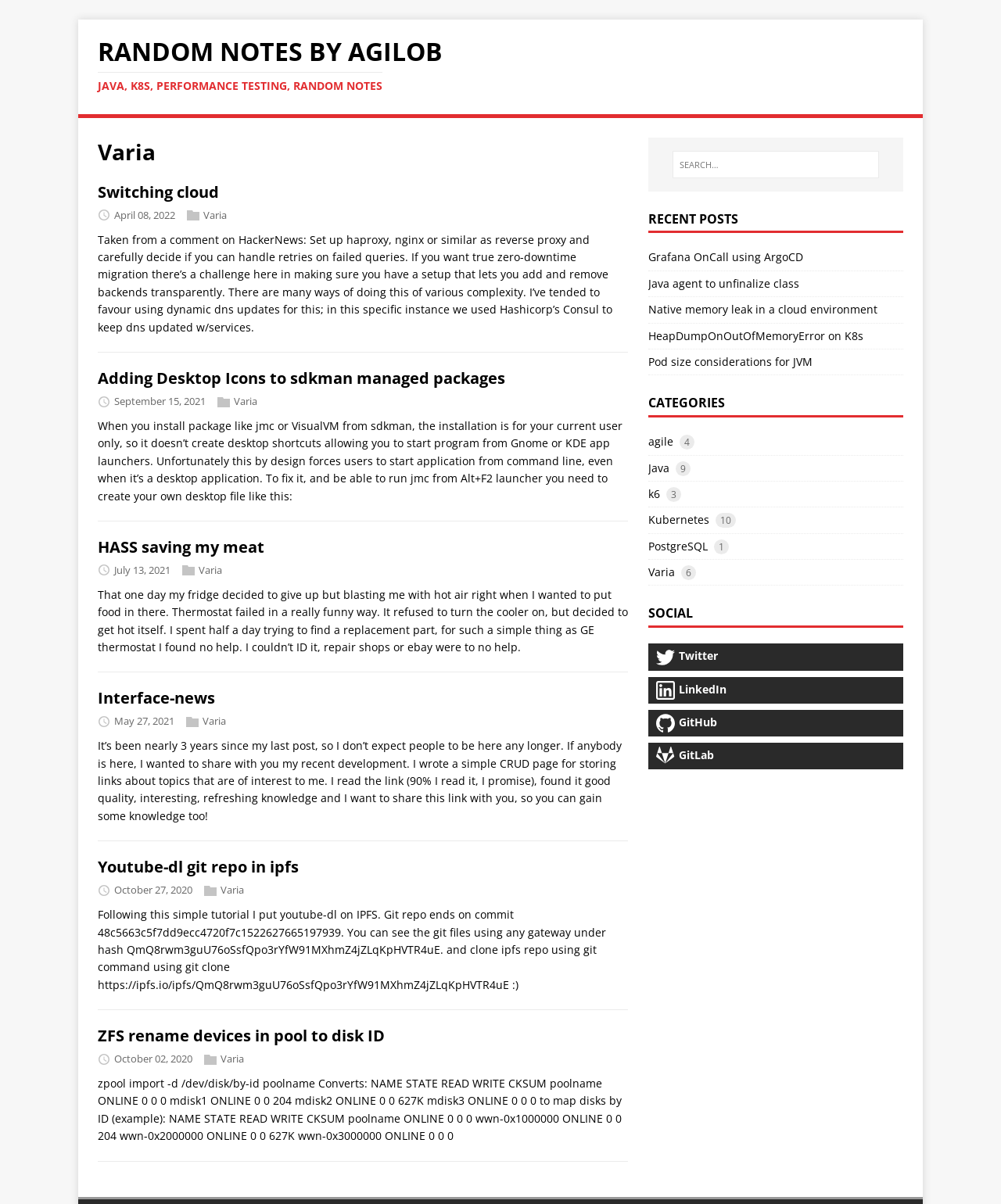Can you identify the bounding box coordinates of the clickable region needed to carry out this instruction: 'Check coming events'? The coordinates should be four float numbers within the range of 0 to 1, stated as [left, top, right, bottom].

None